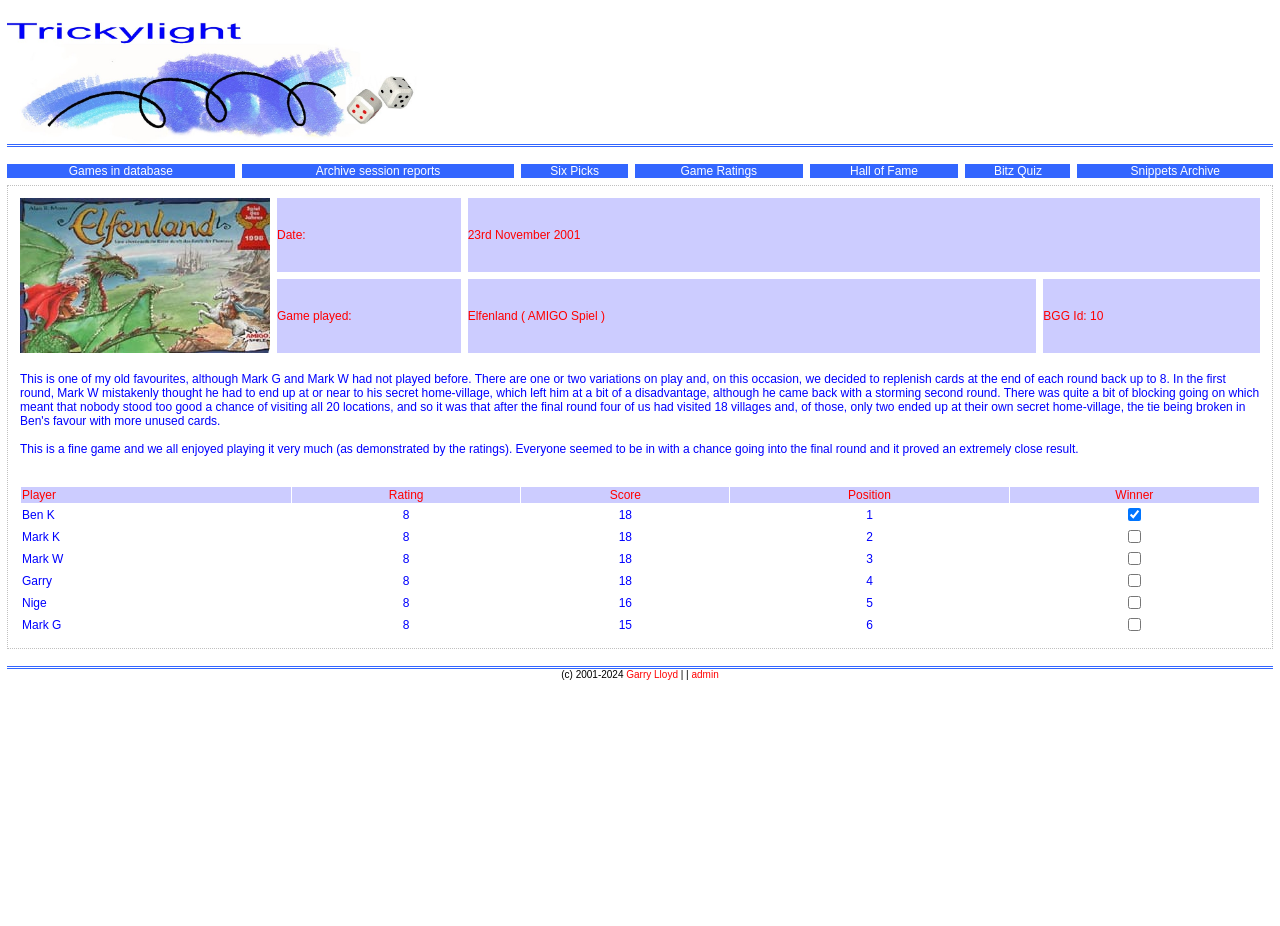Please provide a short answer using a single word or phrase for the question:
What is the game played on 23rd November 2001?

Elfenland